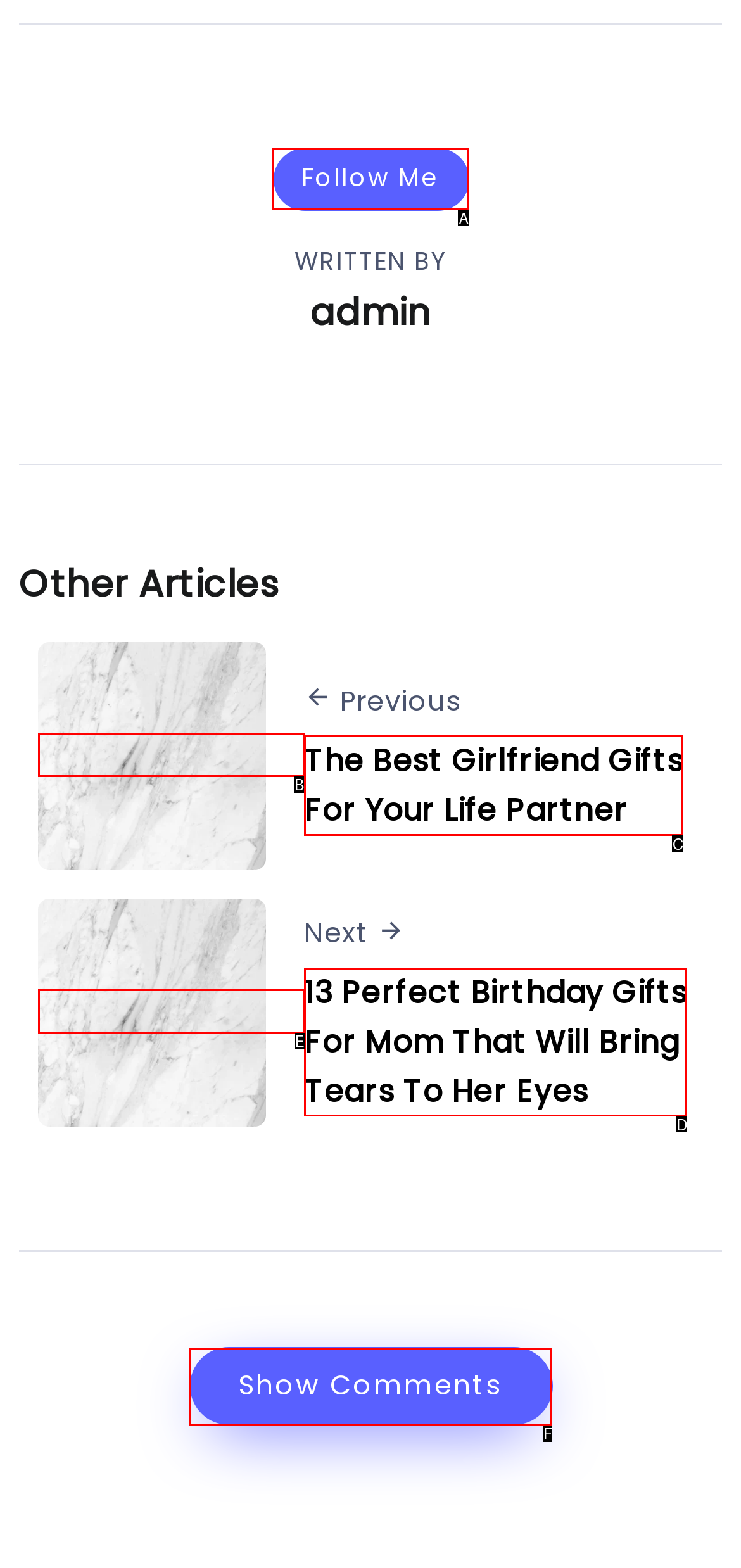Determine which HTML element matches the given description: Show Comments. Provide the corresponding option's letter directly.

F